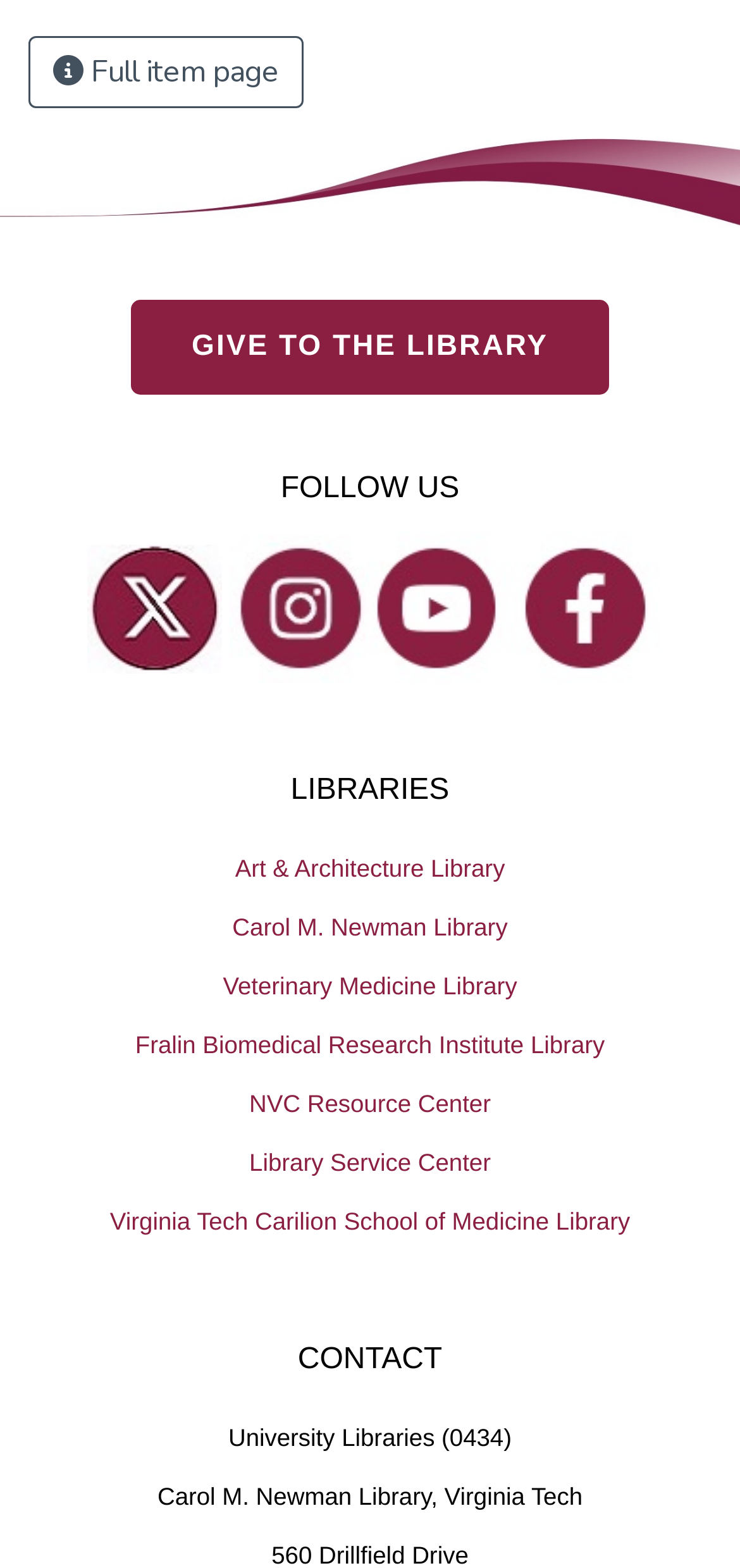Identify the coordinates of the bounding box for the element that must be clicked to accomplish the instruction: "Follow on Twitter".

[0.145, 0.358, 0.273, 0.419]